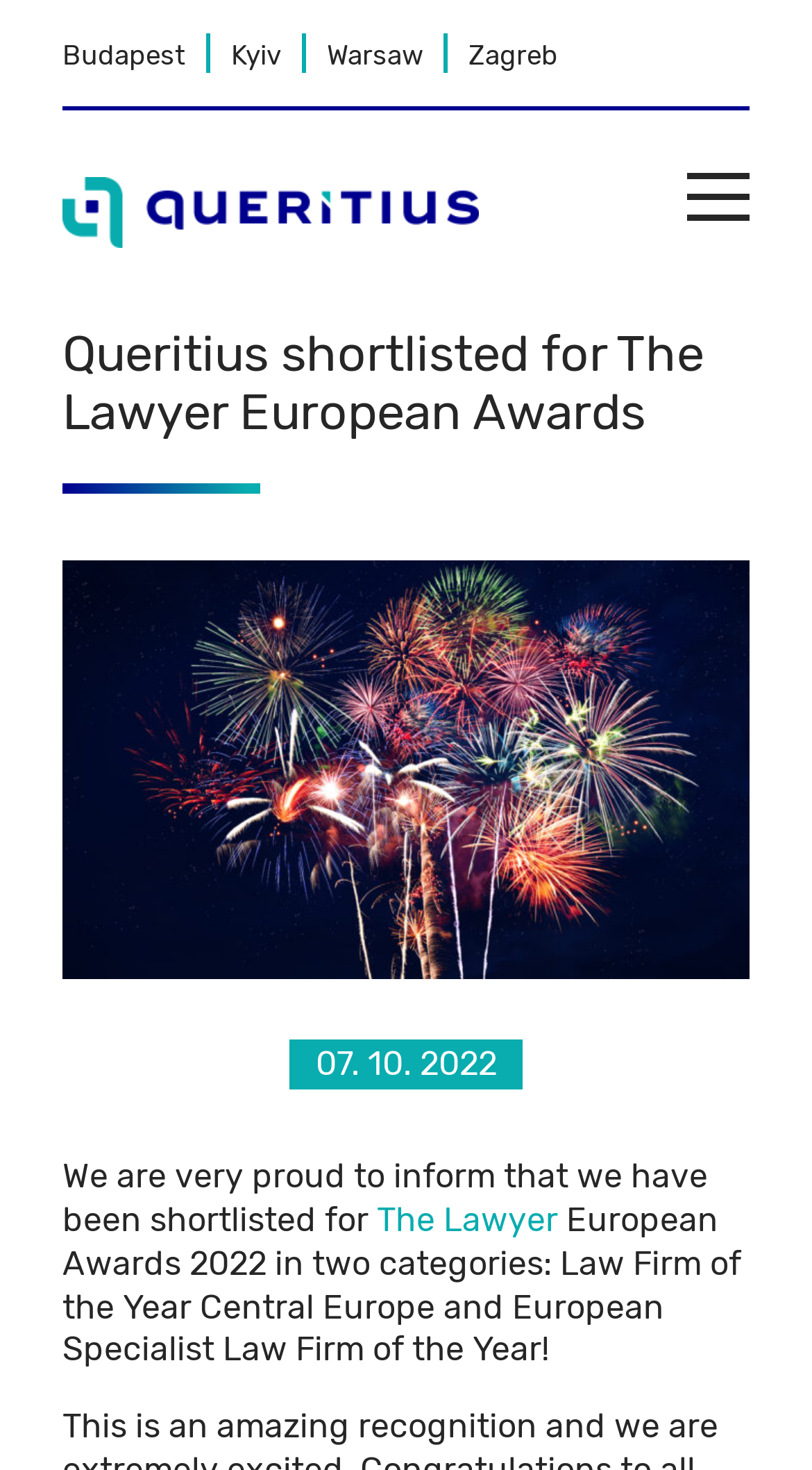Please answer the following question using a single word or phrase: 
What is the name of the publication?

The Lawyer